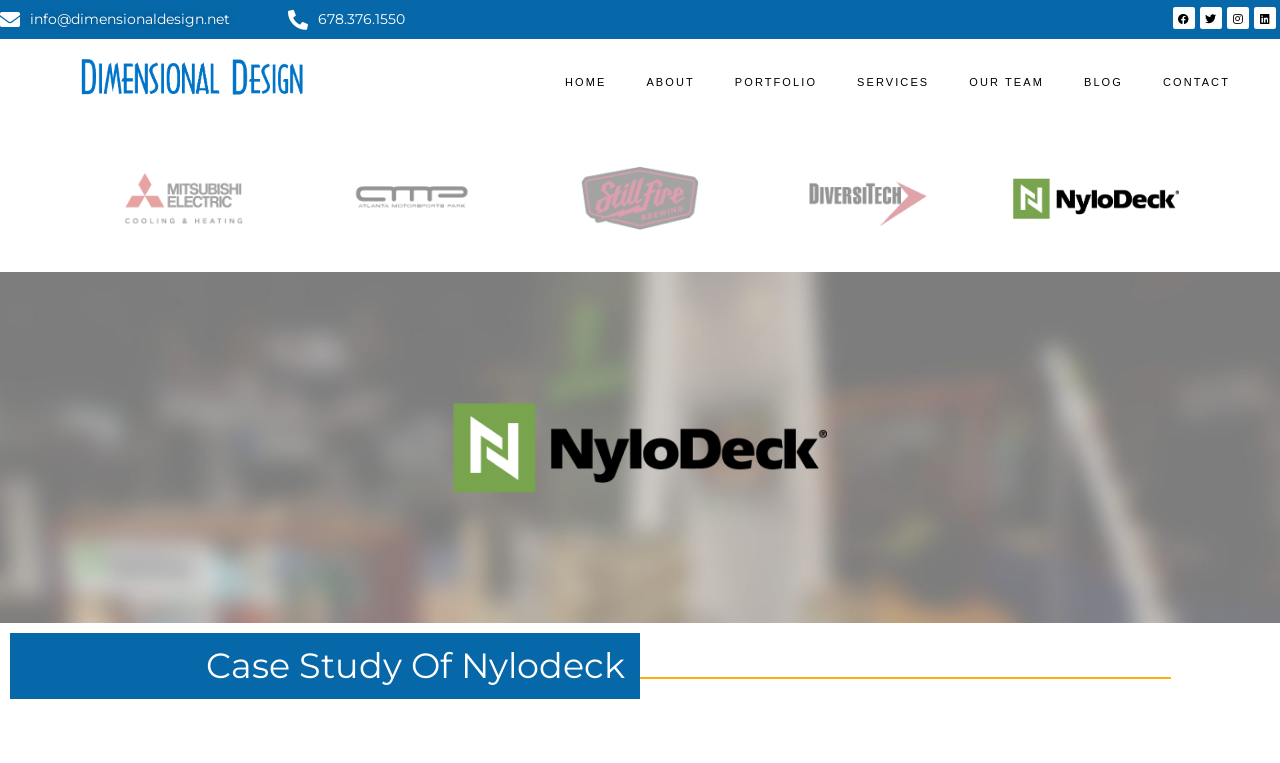Utilize the details in the image to thoroughly answer the following question: What is the phone number to contact?

The phone number is located at the top right of the webpage, and it is '678.376.1550'.